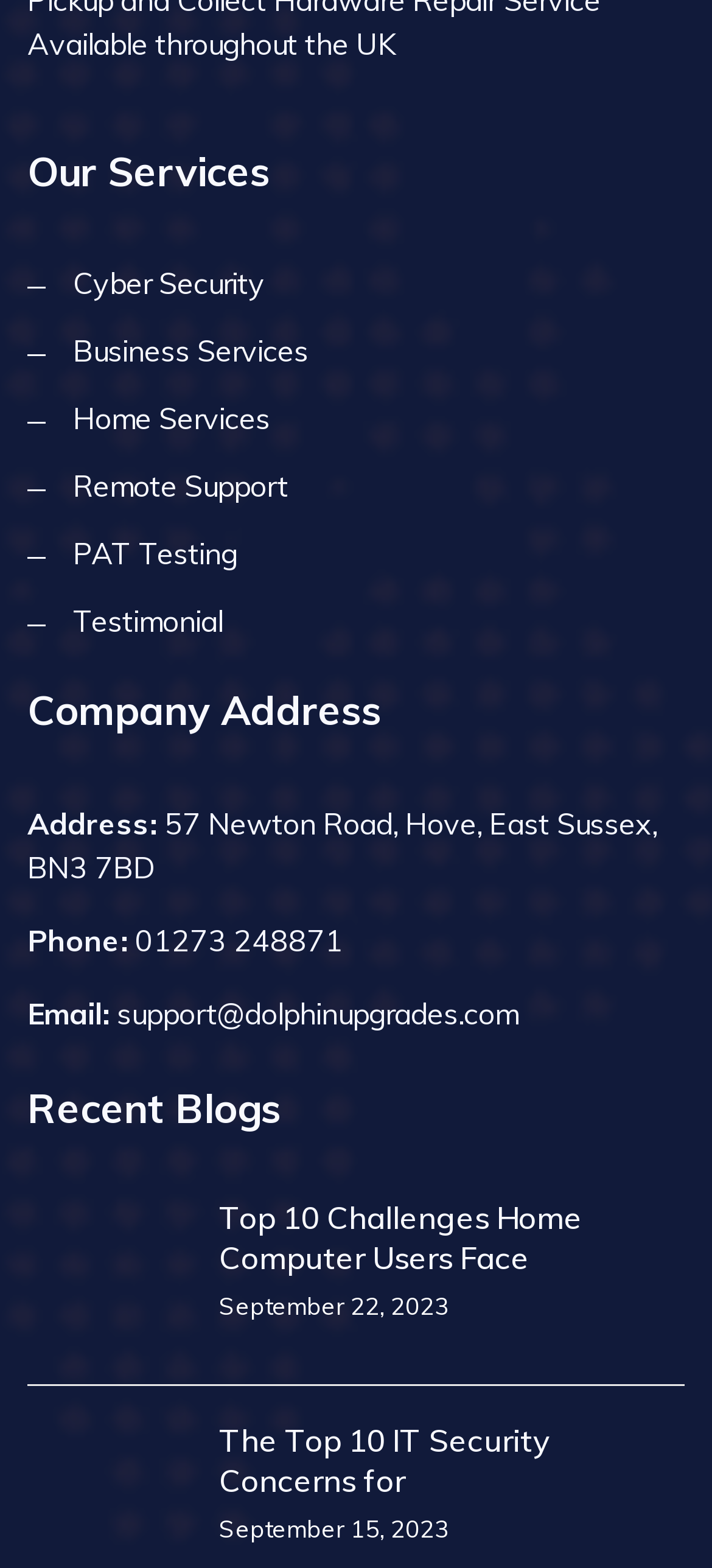Determine the bounding box coordinates for the element that should be clicked to follow this instruction: "View Company Address". The coordinates should be given as four float numbers between 0 and 1, in the format [left, top, right, bottom].

[0.038, 0.437, 0.962, 0.47]